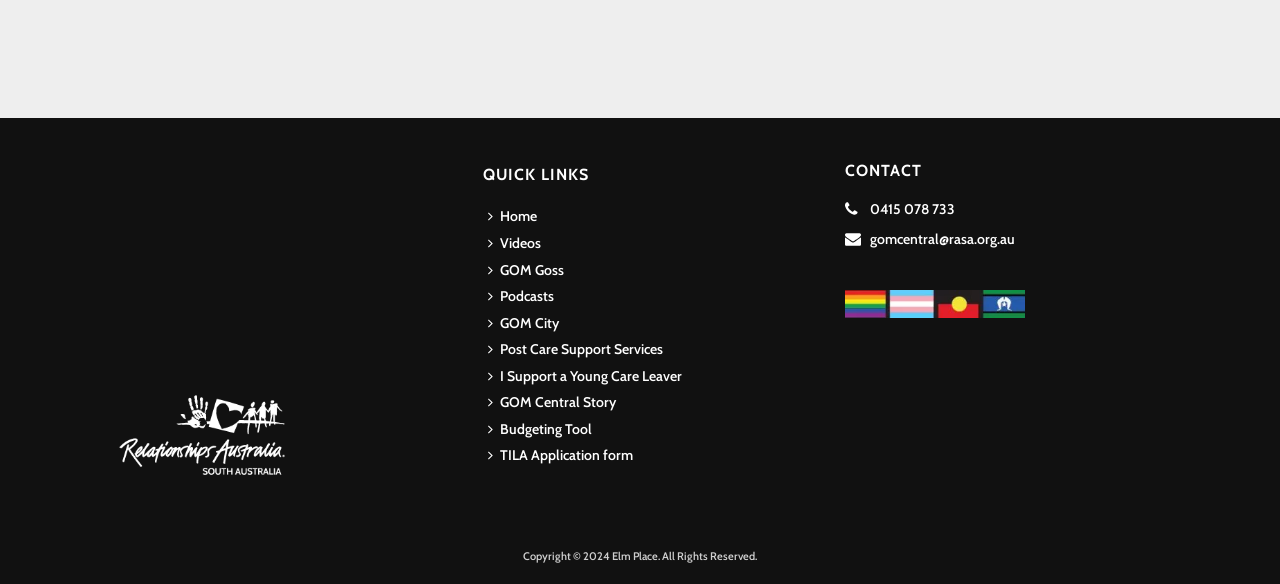Indicate the bounding box coordinates of the clickable region to achieve the following instruction: "Leave a reply."

None